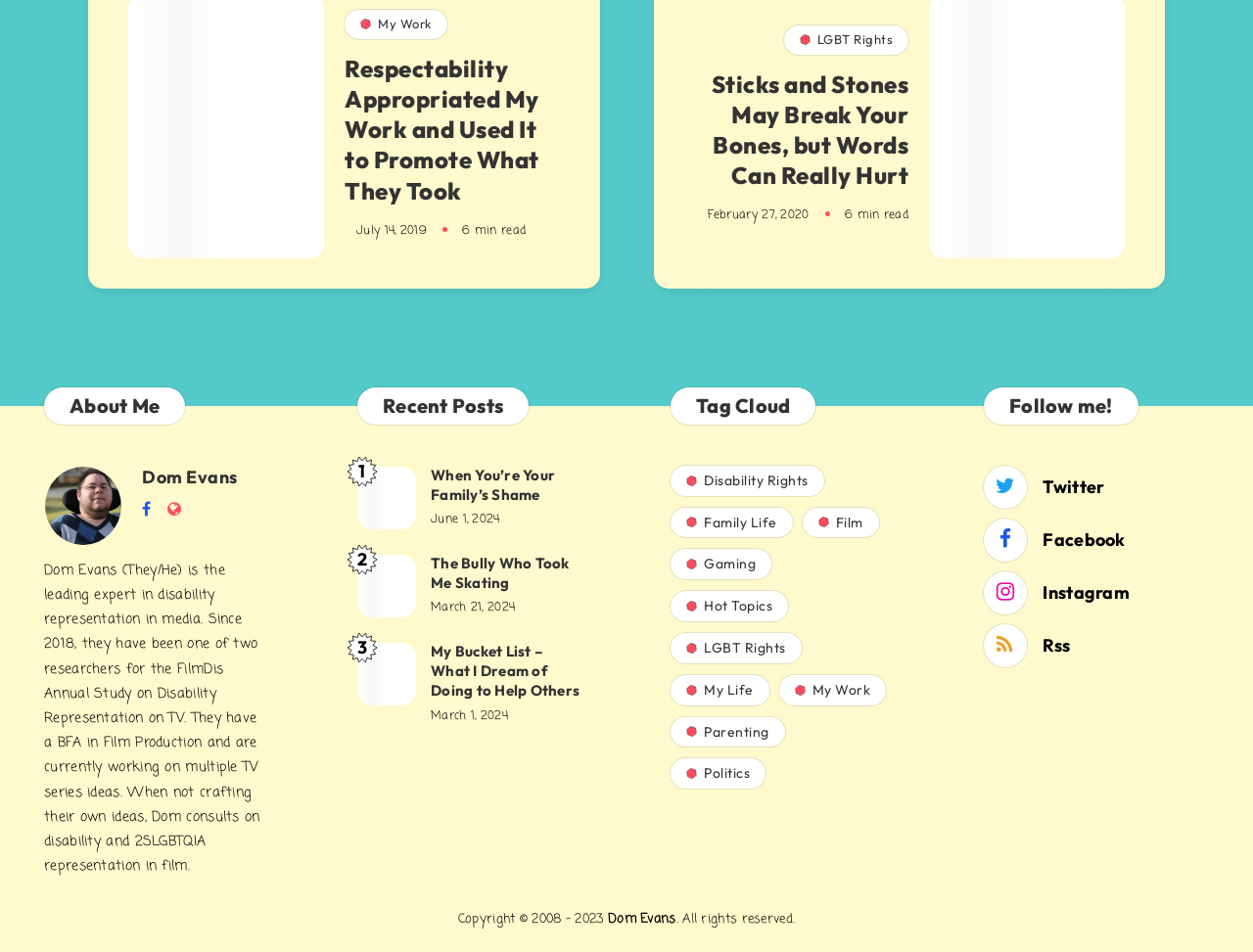Locate the UI element described by Parenting in the provided webpage screenshot. Return the bounding box coordinates in the format (top-left x, top-left y, bottom-right x, bottom-right y), ensuring all values are between 0 and 1.

[0.535, 0.753, 0.626, 0.785]